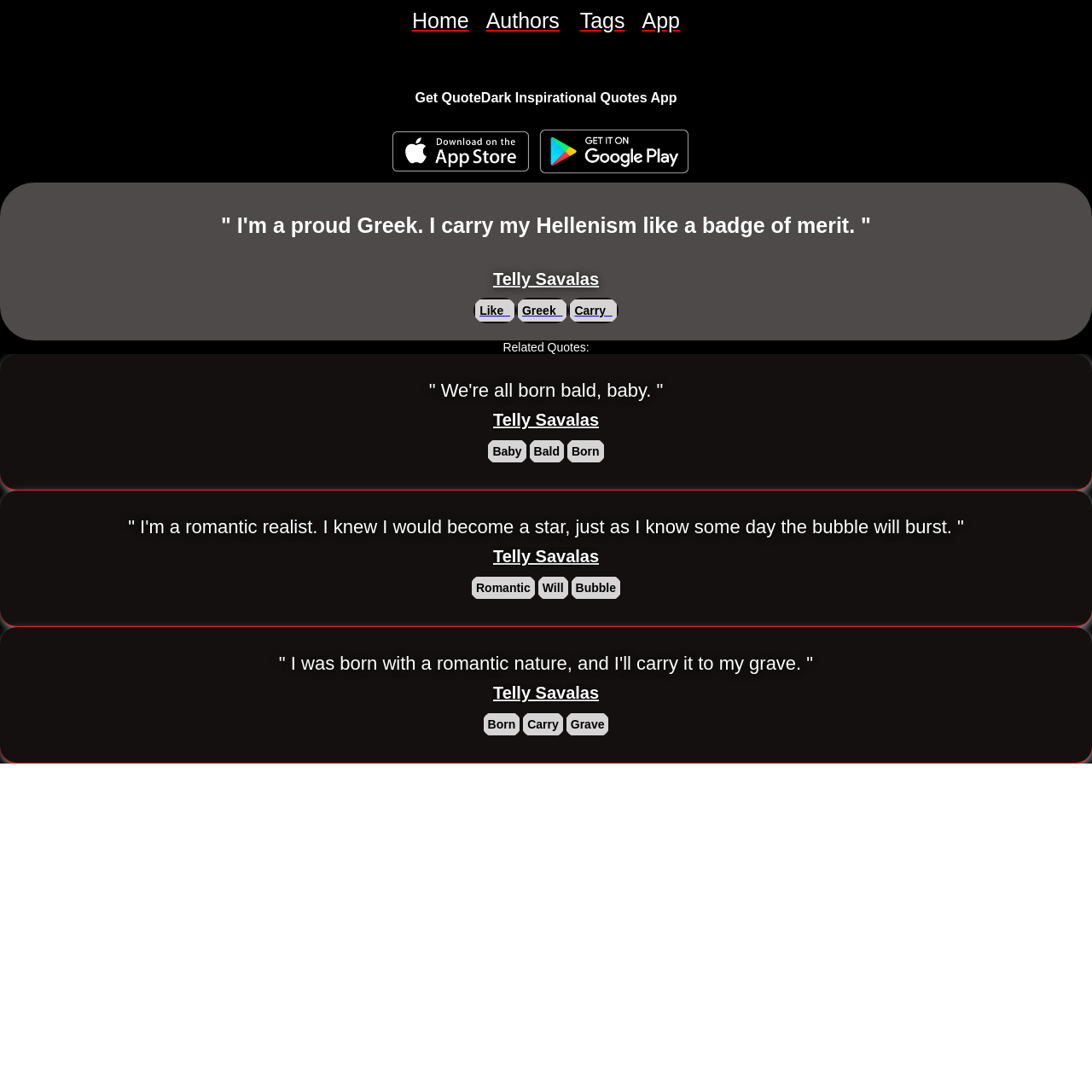What is the name of the app mentioned on this page?
Utilize the information in the image to give a detailed answer to the question.

The name of the app mentioned on this page is QuoteDark, as indicated by the links 'QuoteDark Inspirational Quotes iOS App' and 'QuoteDark Inspirational Quotes Android App'.